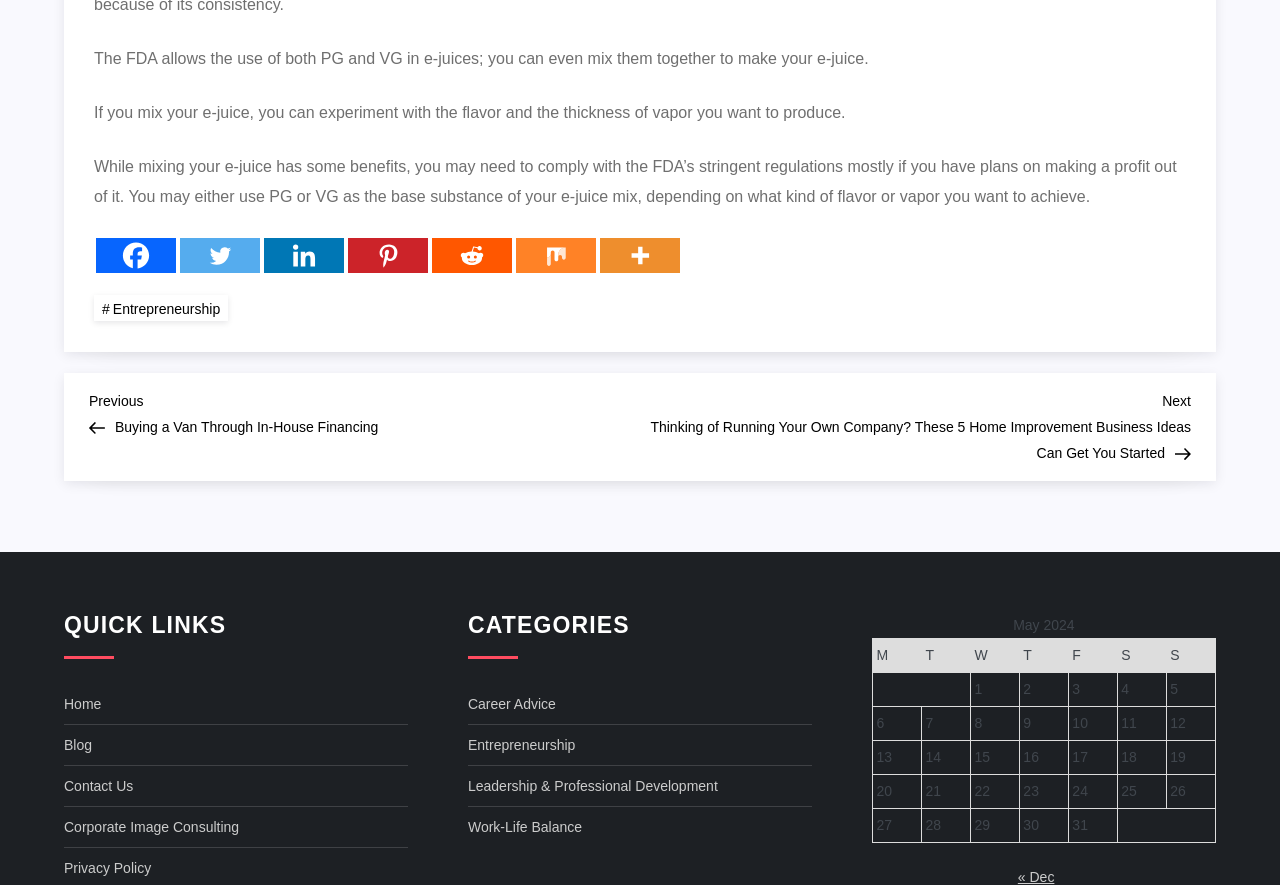What is the category of the post 'Buying a Van Through In-House Financing'?
Based on the visual, give a brief answer using one word or a short phrase.

Entrepreneurship